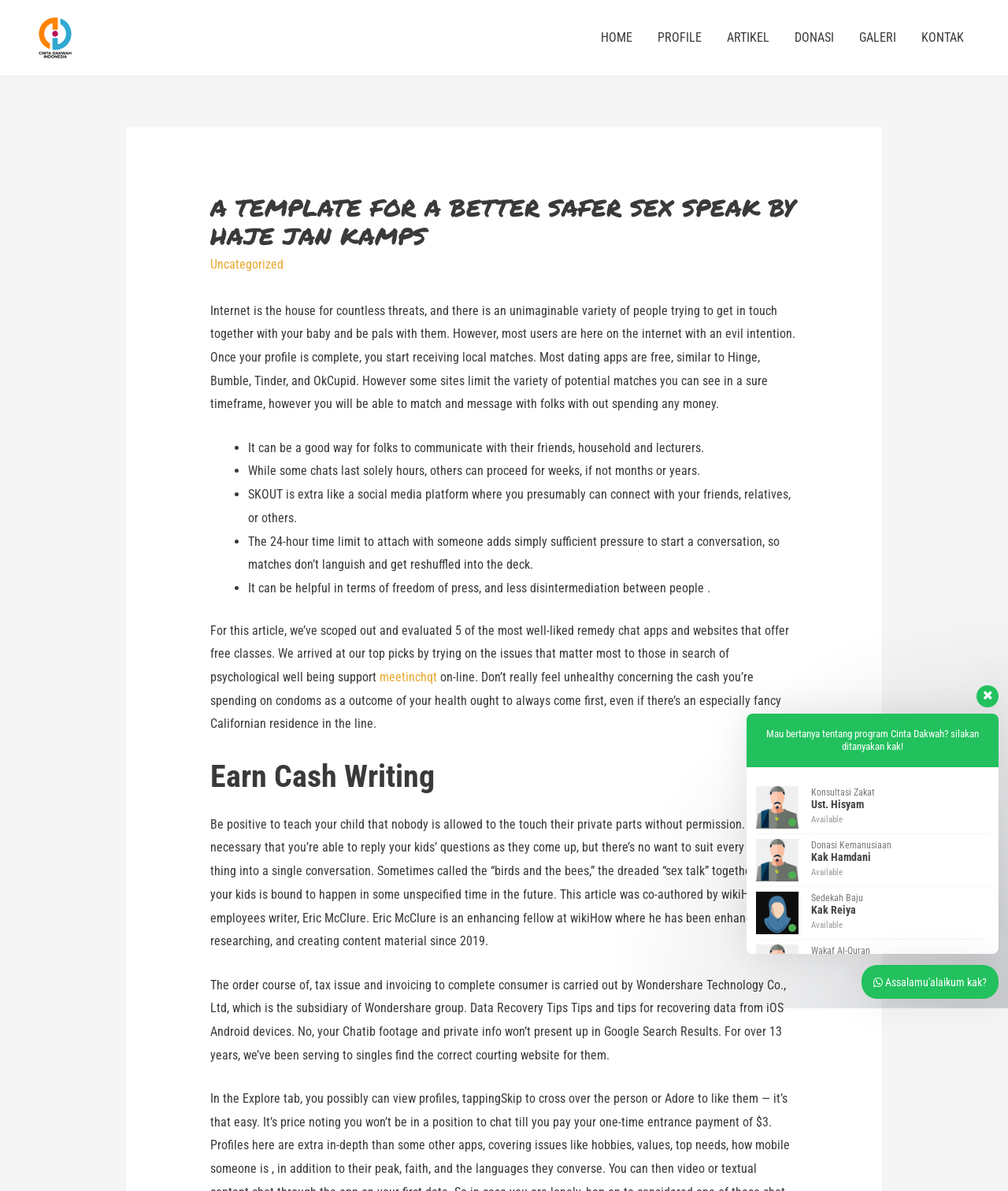Provide a brief response to the question using a single word or phrase: 
What is the purpose of the 'SKOUT' platform?

Social media platform